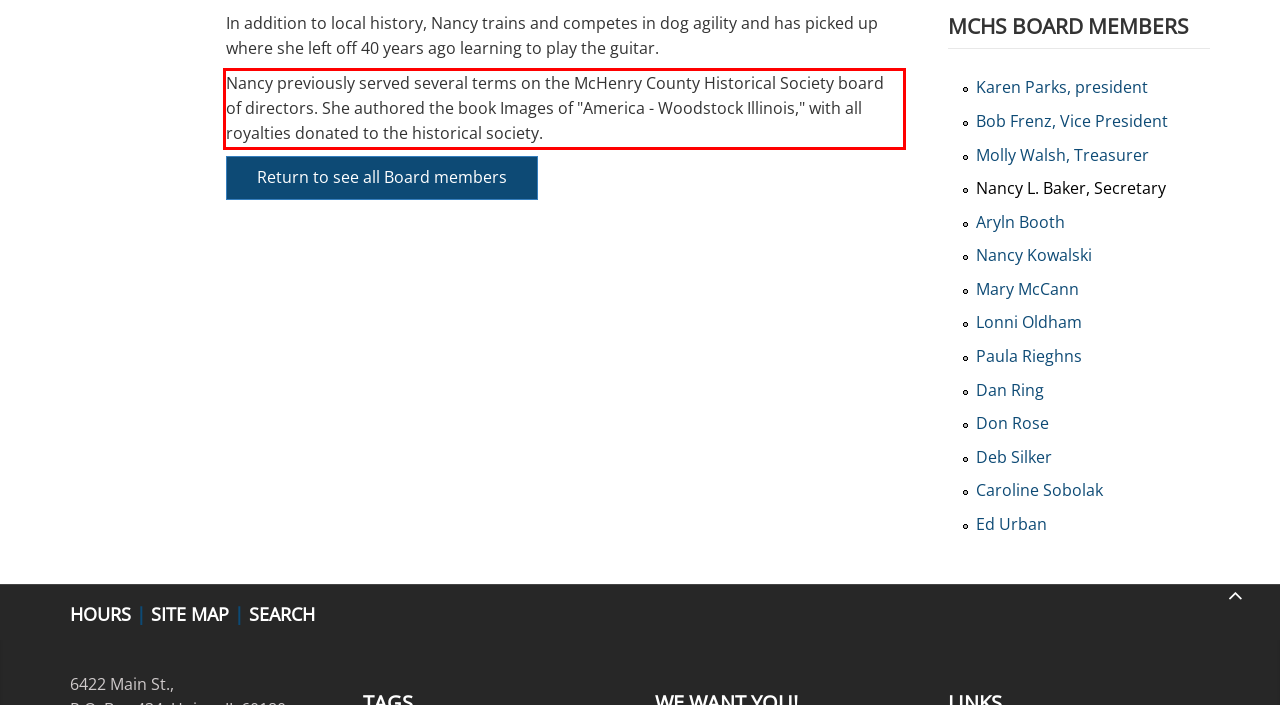You are presented with a screenshot containing a red rectangle. Extract the text found inside this red bounding box.

Nancy previously served several terms on the McHenry County Historical Society board of directors. She authored the book Images of "America - Woodstock Illinois," with all royalties donated to the historical society.